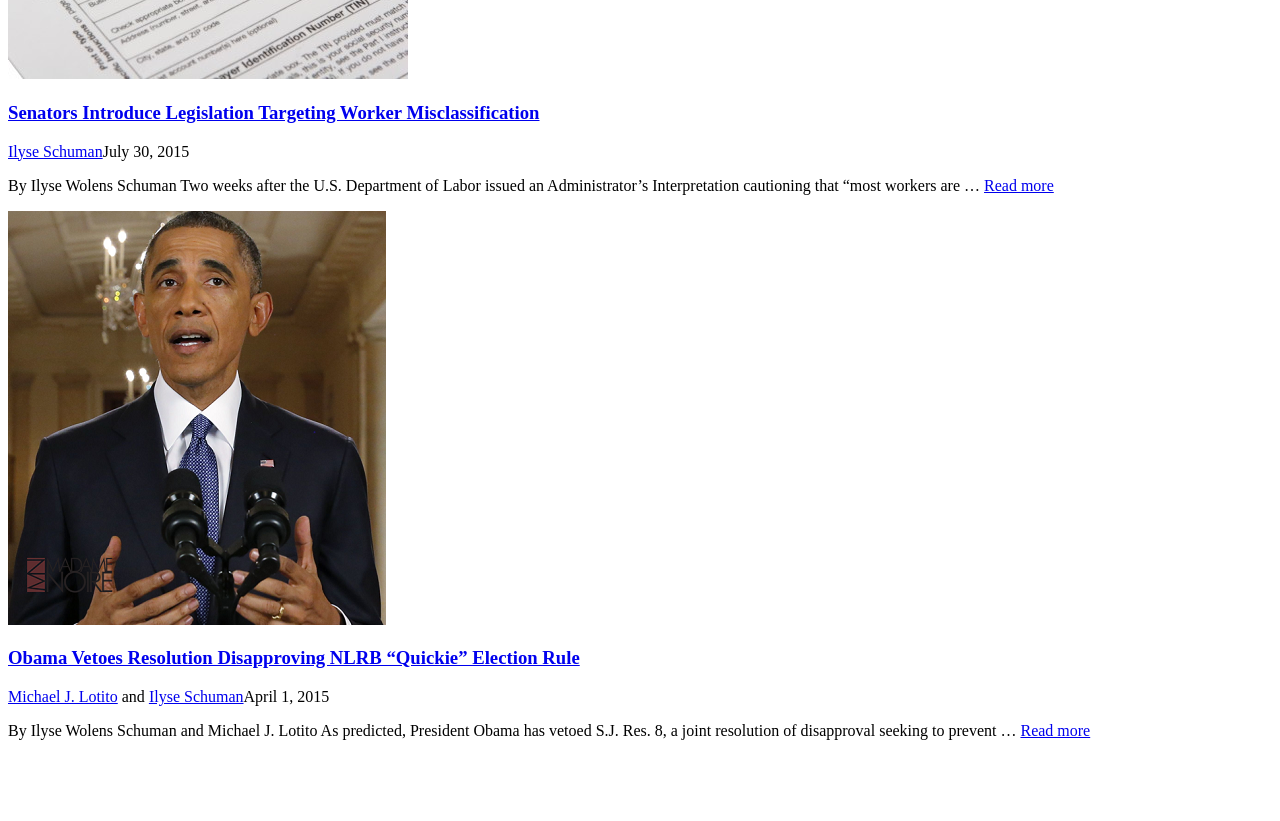How many articles are on this webpage?
Respond with a short answer, either a single word or a phrase, based on the image.

2